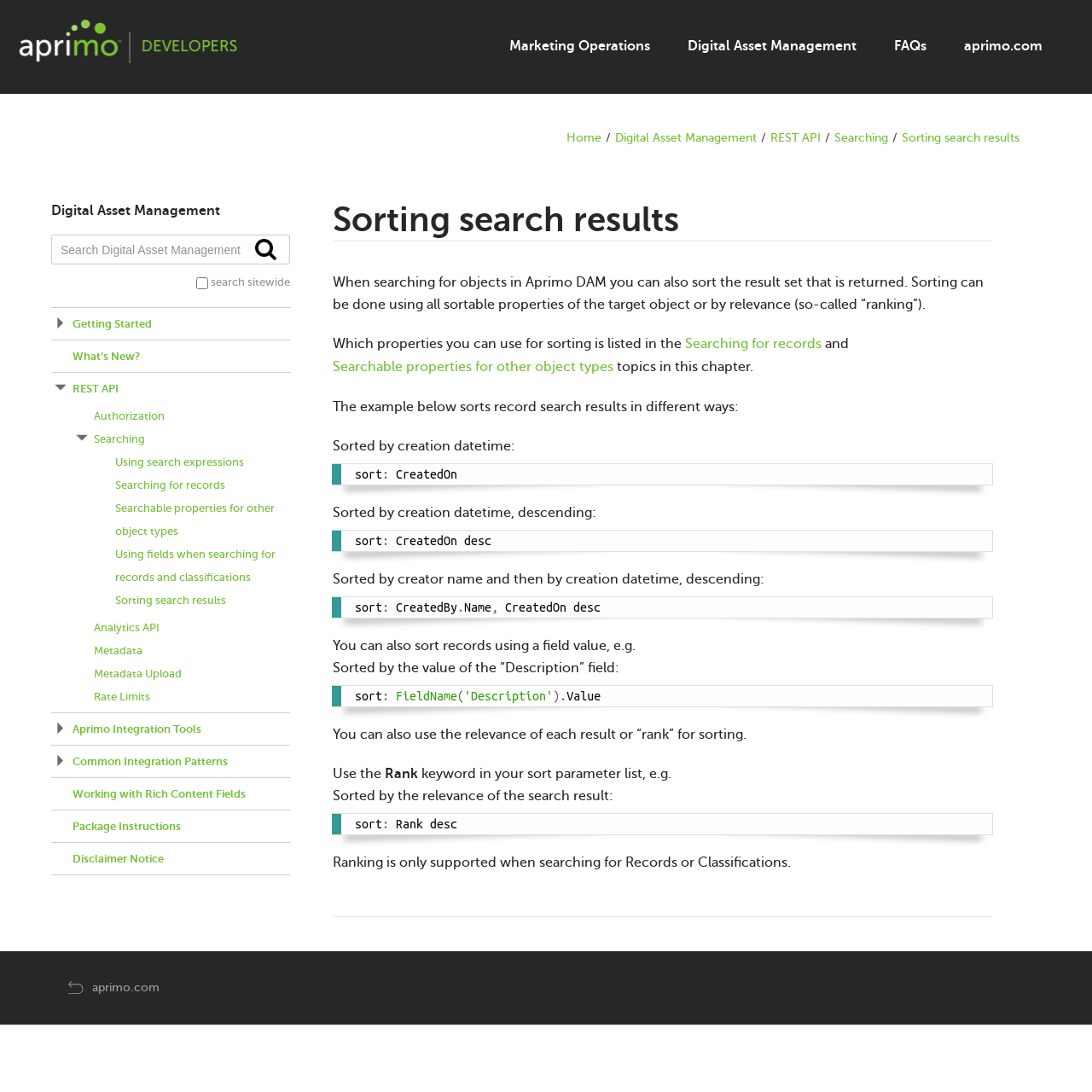Indicate the bounding box coordinates of the clickable region to achieve the following instruction: "Click on Sorting search results."

[0.822, 0.117, 0.938, 0.136]